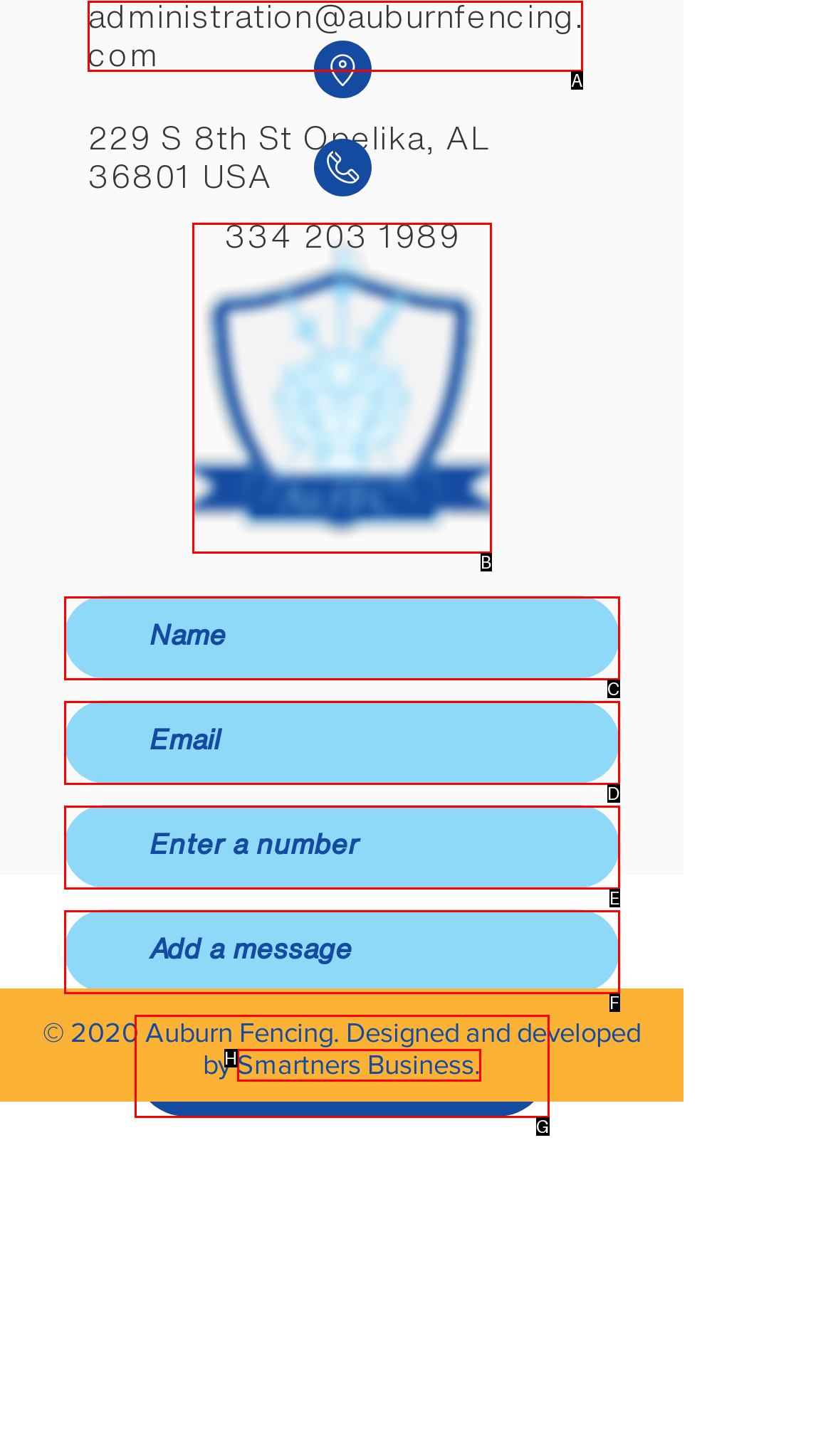Select the appropriate HTML element to click for the following task: visit calling card to india
Answer with the letter of the selected option from the given choices directly.

None